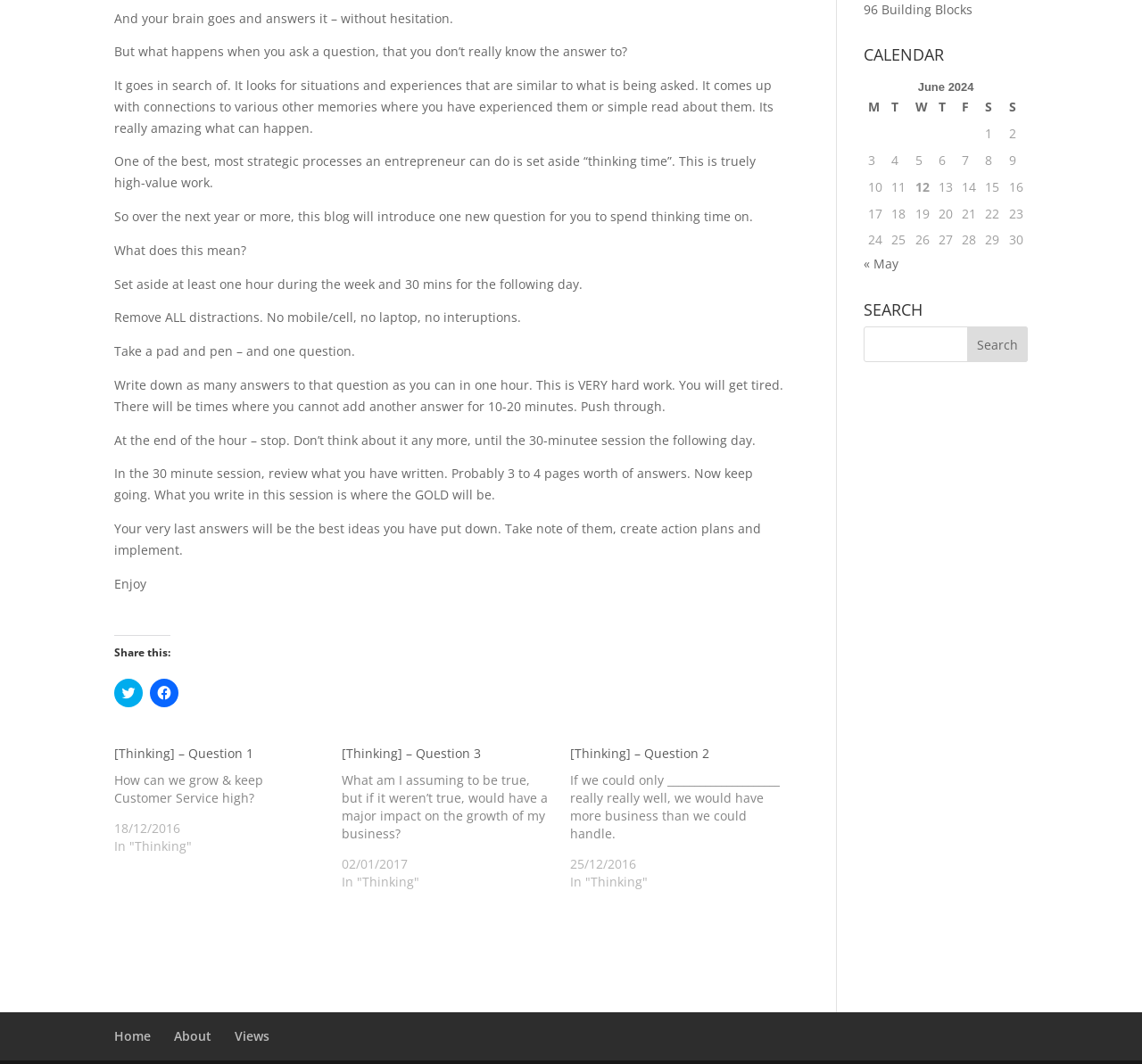Please determine the bounding box of the UI element that matches this description: parent_node: SOPHON Mall. The coordinates should be given as (top-left x, top-left y, bottom-right x, bottom-right y), with all values between 0 and 1.

None